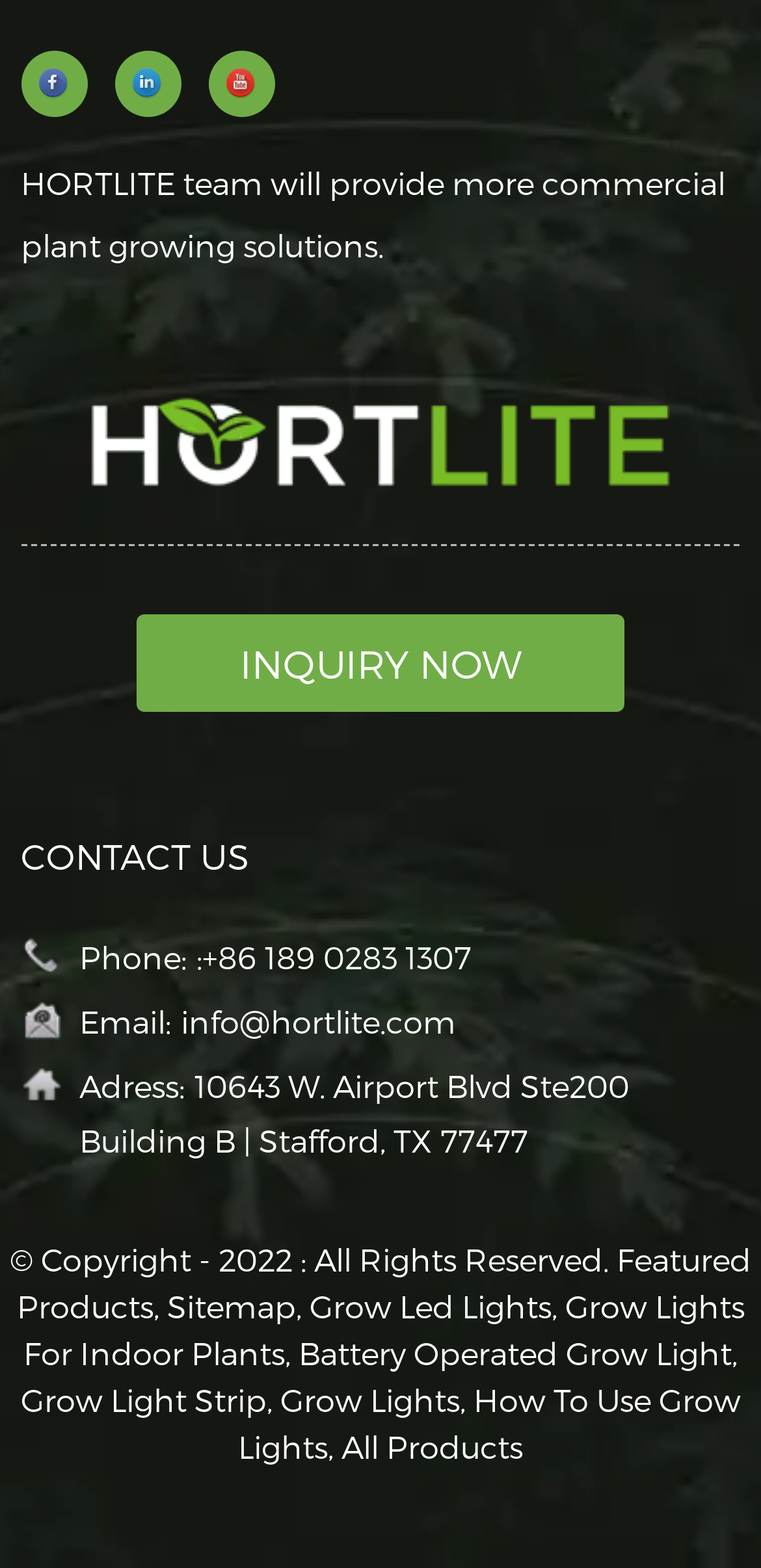Determine the bounding box coordinates of the clickable region to carry out the instruction: "Explore featured products".

[0.022, 0.791, 0.987, 0.844]